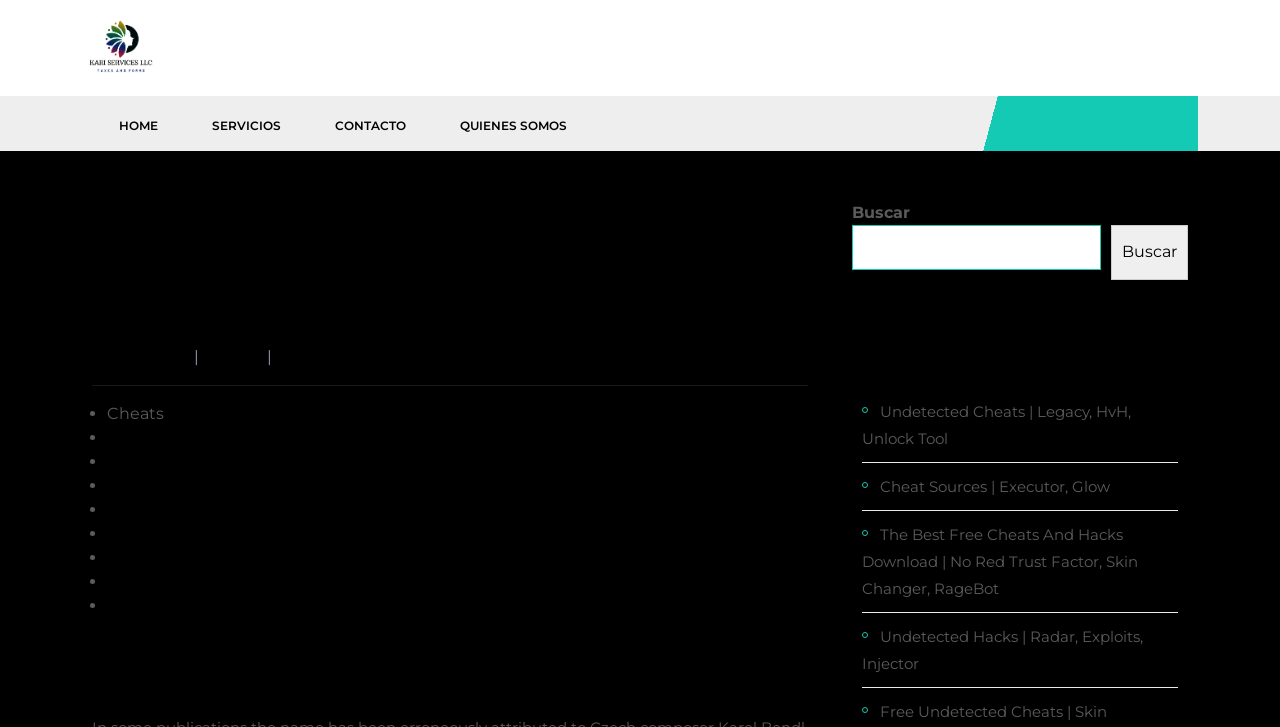Give a one-word or one-phrase response to the question:
What is the name of the company?

Kari Services LLC